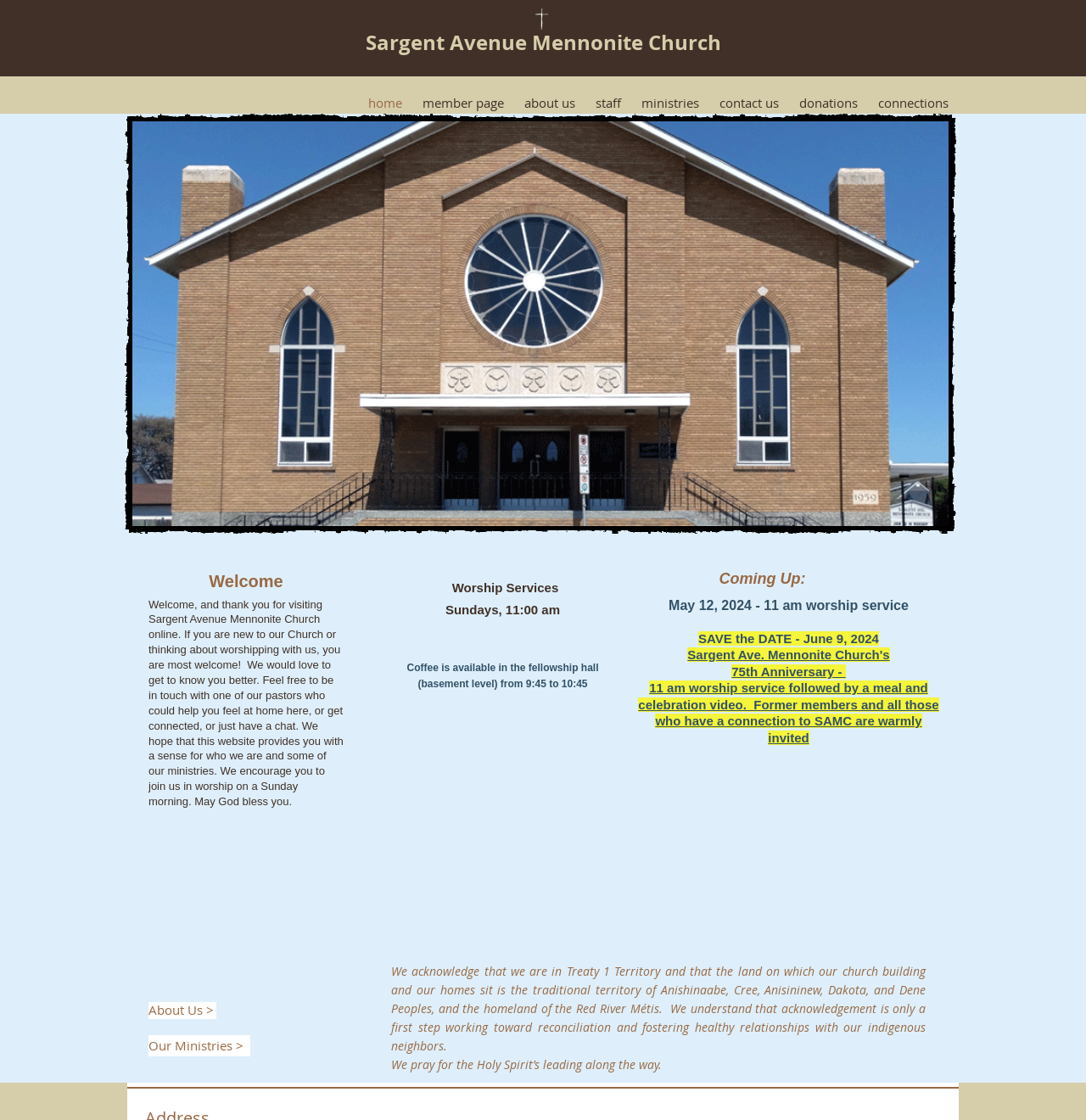How many links are in the navigation menu?
Please give a detailed and elaborate answer to the question.

The navigation menu contains 8 links, which are 'home', 'member page', 'about us', 'staff', 'ministries', 'contact us', 'donations', and 'connections'.